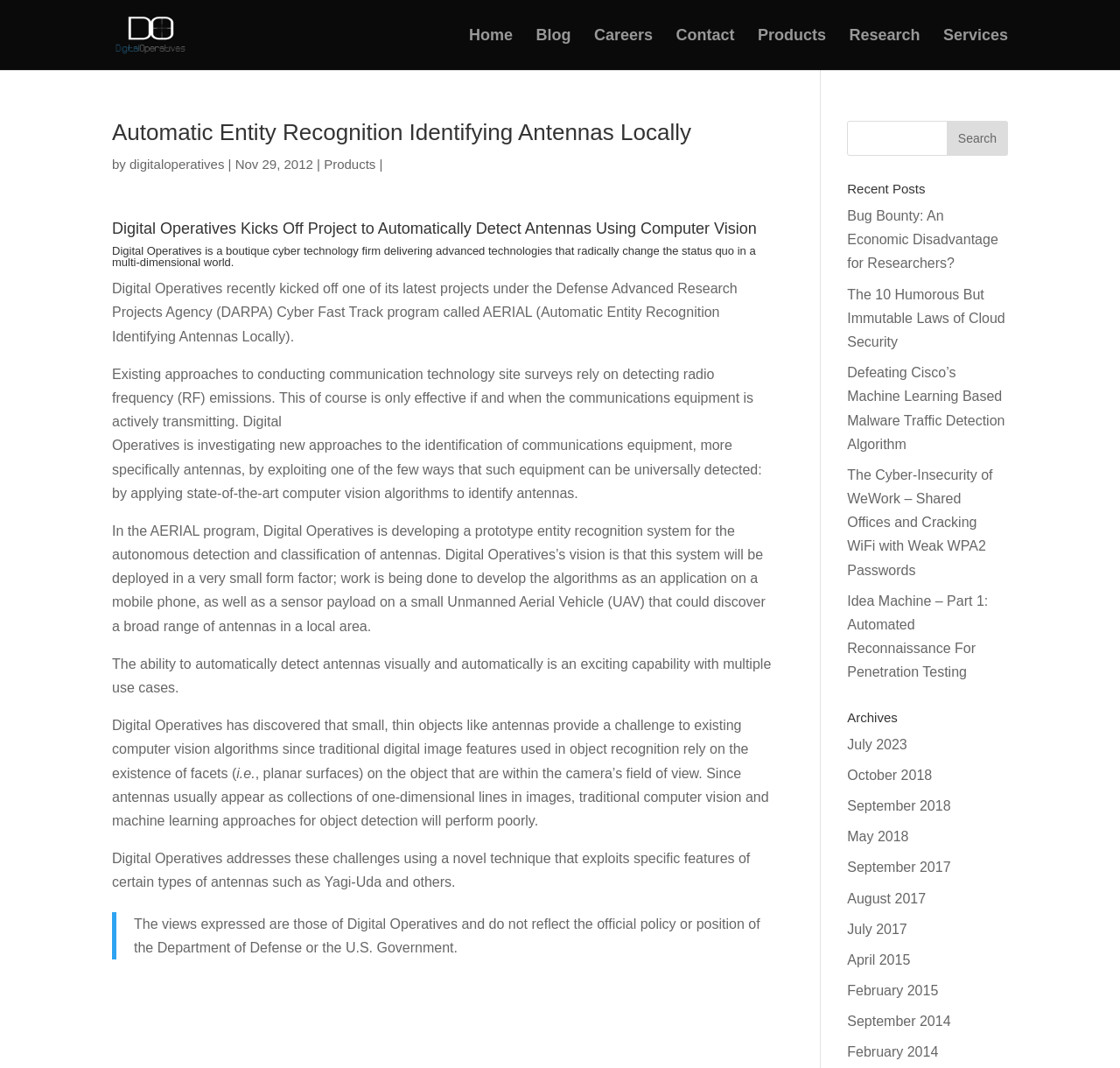Please indicate the bounding box coordinates of the element's region to be clicked to achieve the instruction: "View the 'Archives'". Provide the coordinates as four float numbers between 0 and 1, i.e., [left, top, right, bottom].

[0.756, 0.665, 0.9, 0.686]